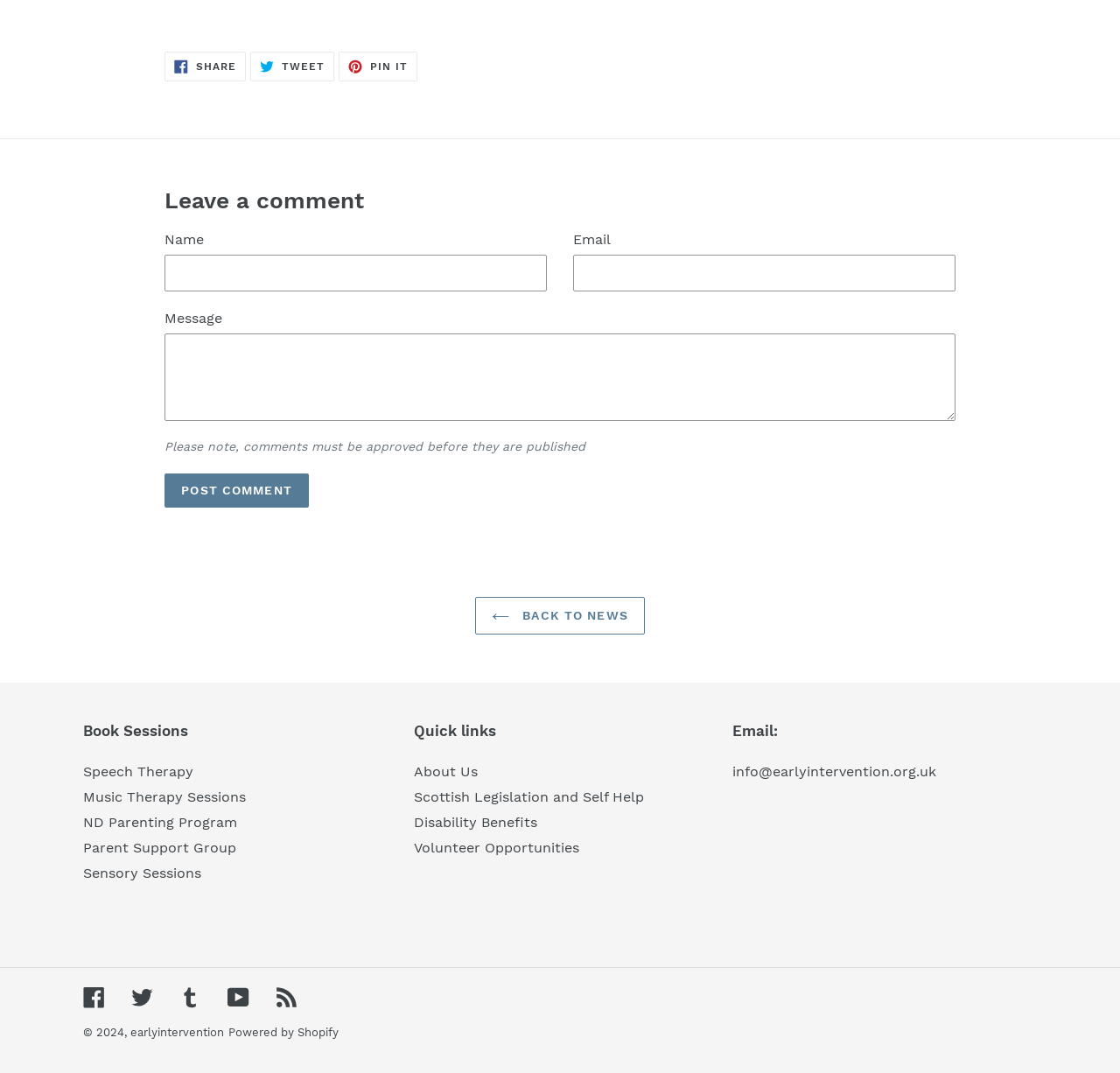Answer the question below in one word or phrase:
What is the copyright year?

2024